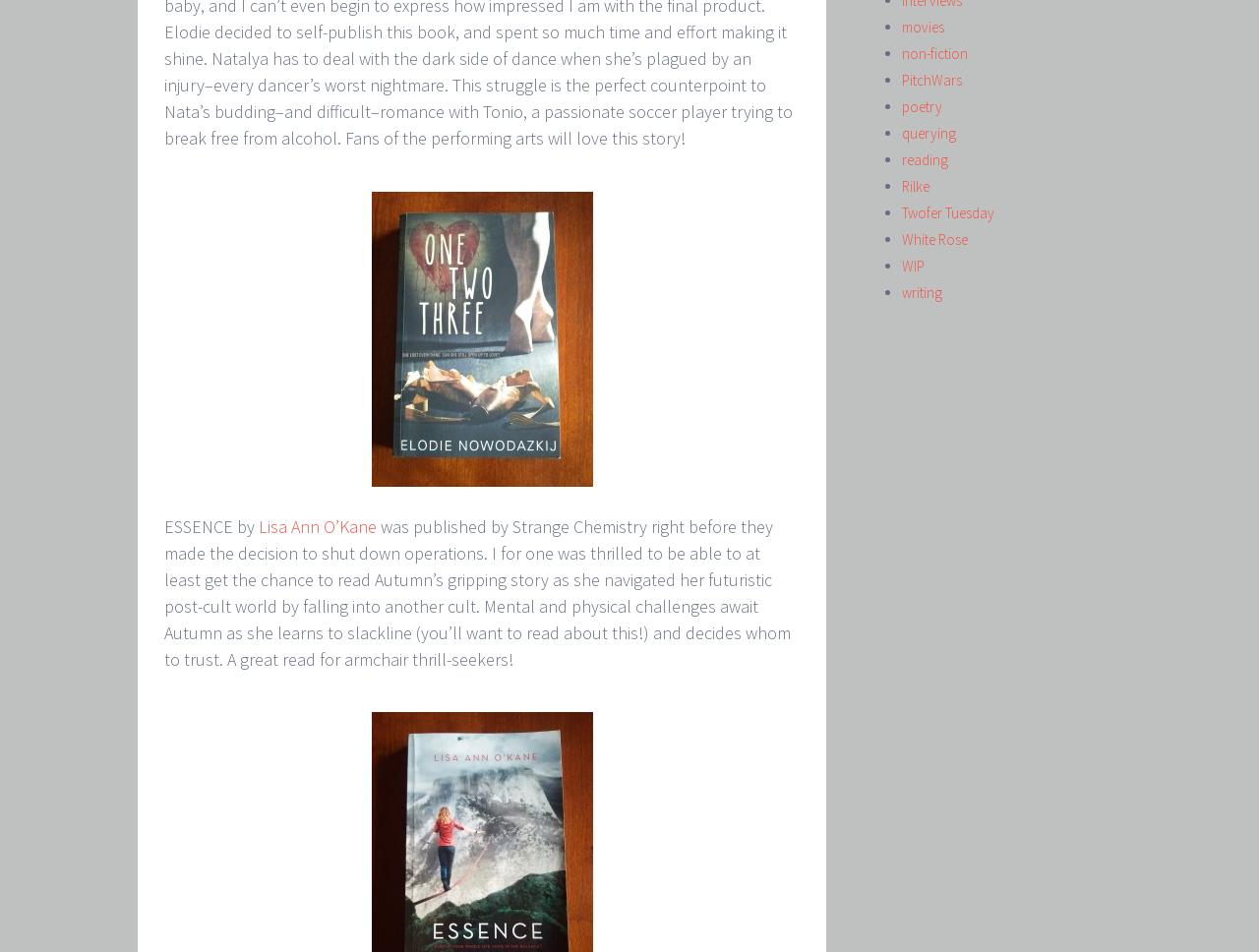Provide the bounding box coordinates for the specified HTML element described in this description: "Twofer Tuesday". The coordinates should be four float numbers ranging from 0 to 1, in the format [left, top, right, bottom].

[0.716, 0.214, 0.79, 0.233]